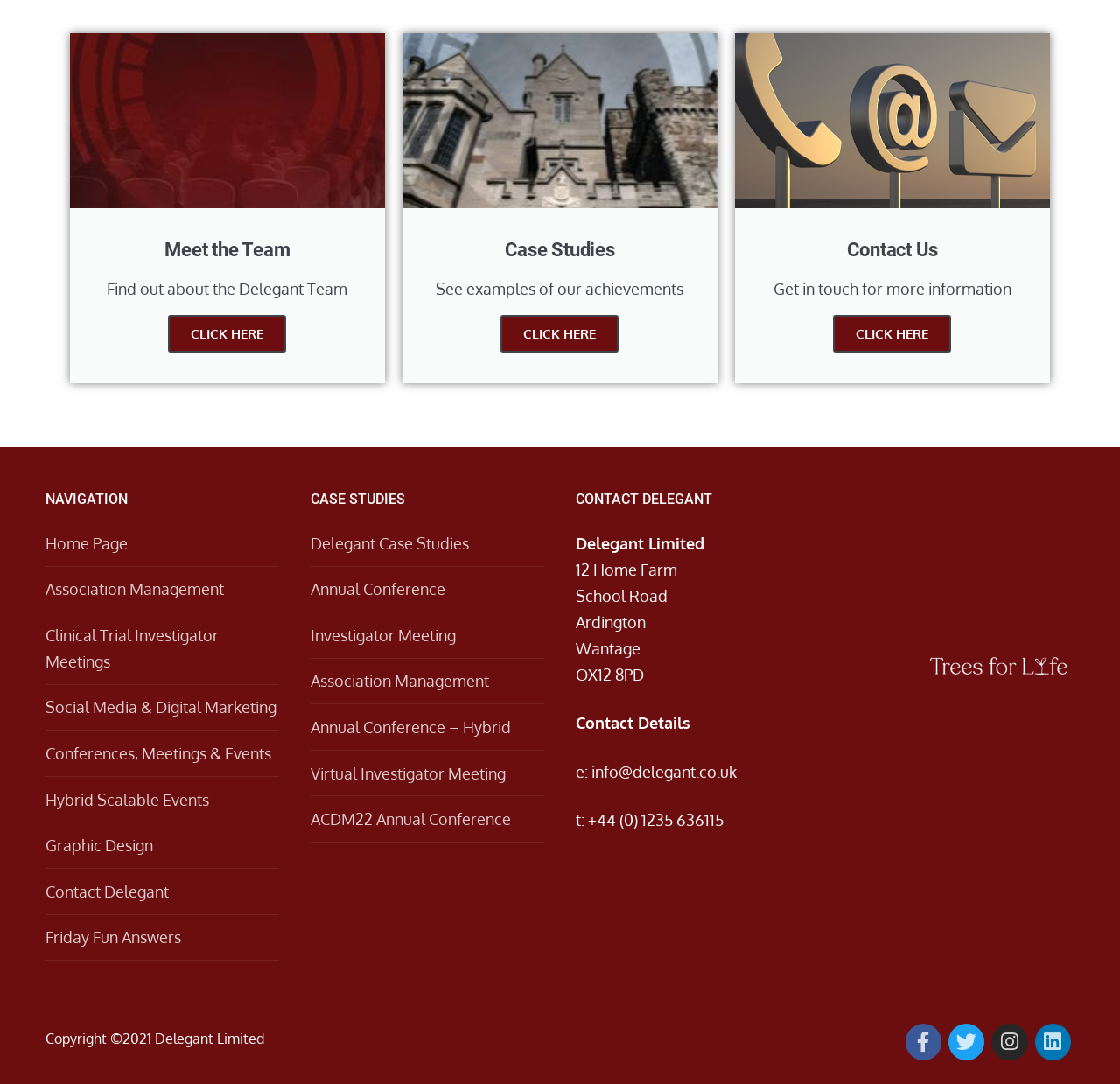Respond to the following question with a brief word or phrase:
How many case studies are listed?

6